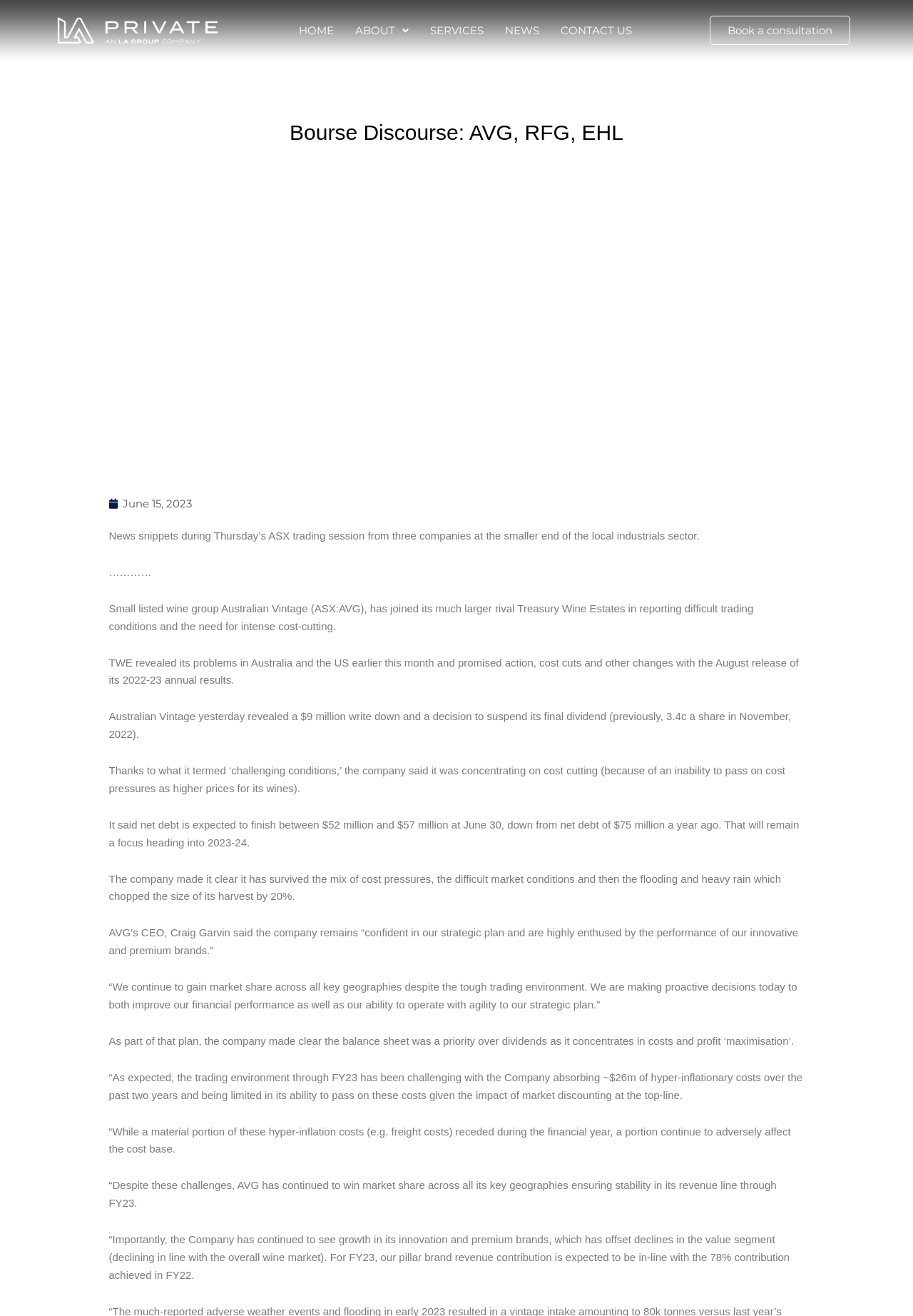Provide a short answer using a single word or phrase for the following question: 
What is the company mentioned in the news snippet?

Australian Vintage